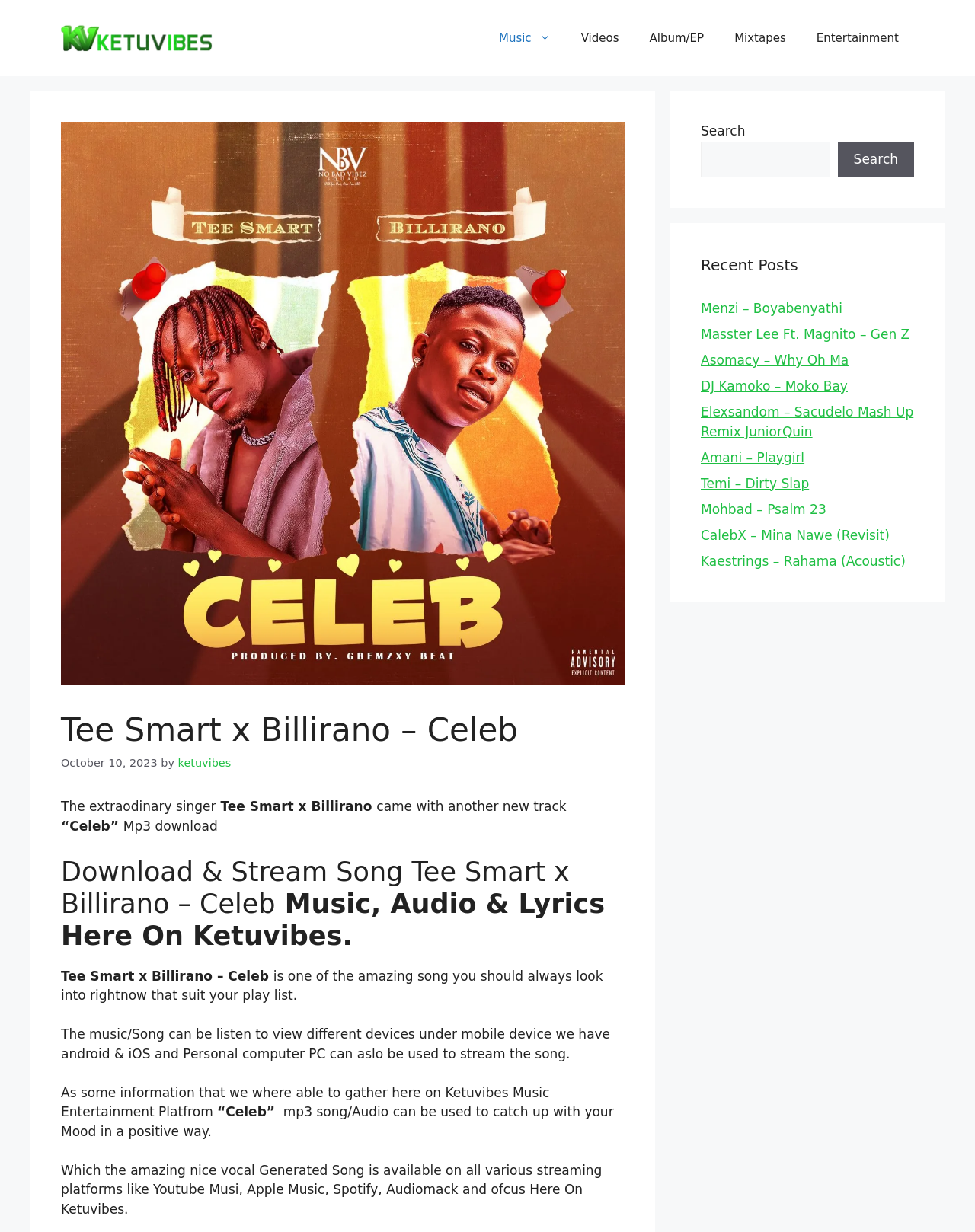Identify the bounding box coordinates of the section to be clicked to complete the task described by the following instruction: "Search for a song". The coordinates should be four float numbers between 0 and 1, formatted as [left, top, right, bottom].

[0.719, 0.115, 0.851, 0.144]